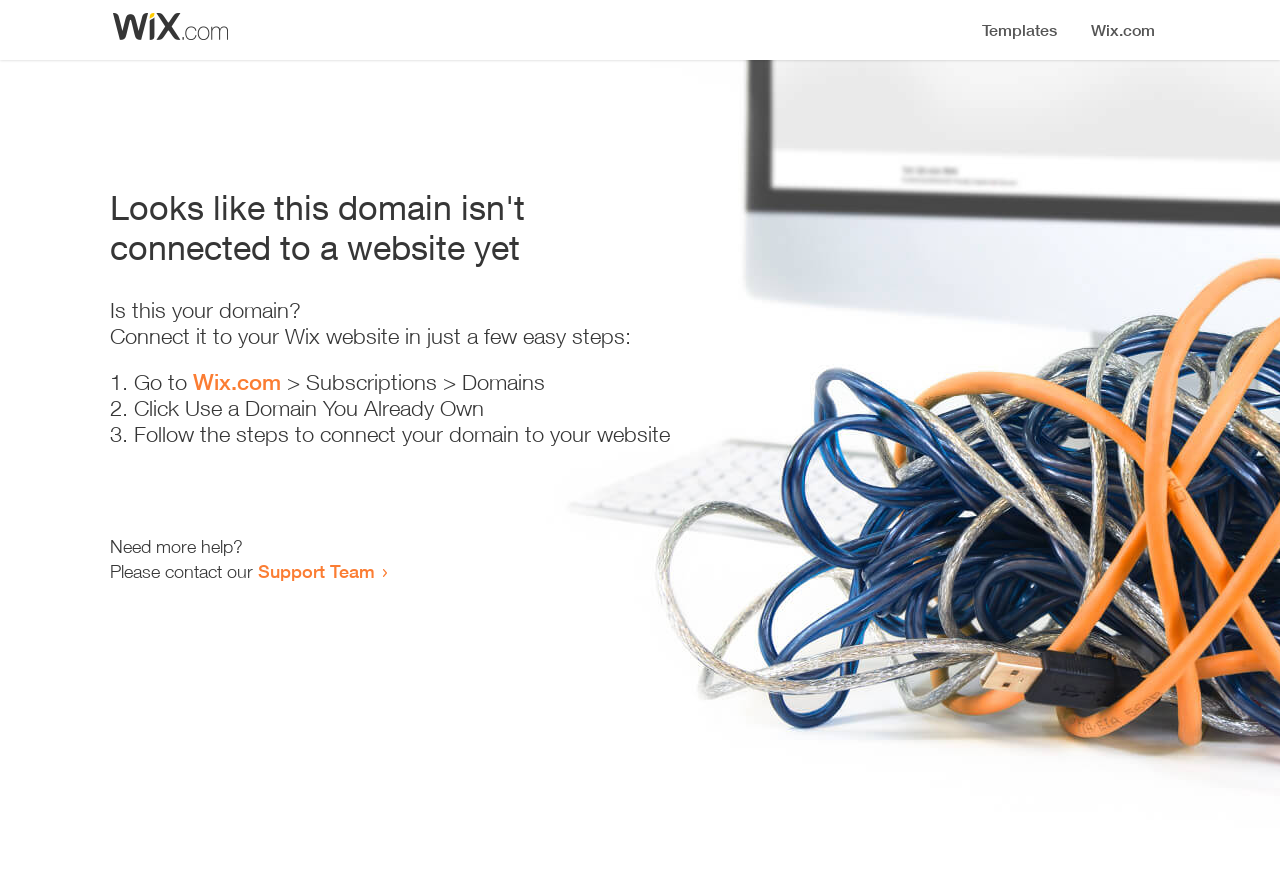Identify the main heading from the webpage and provide its text content.

Looks like this domain isn't
connected to a website yet